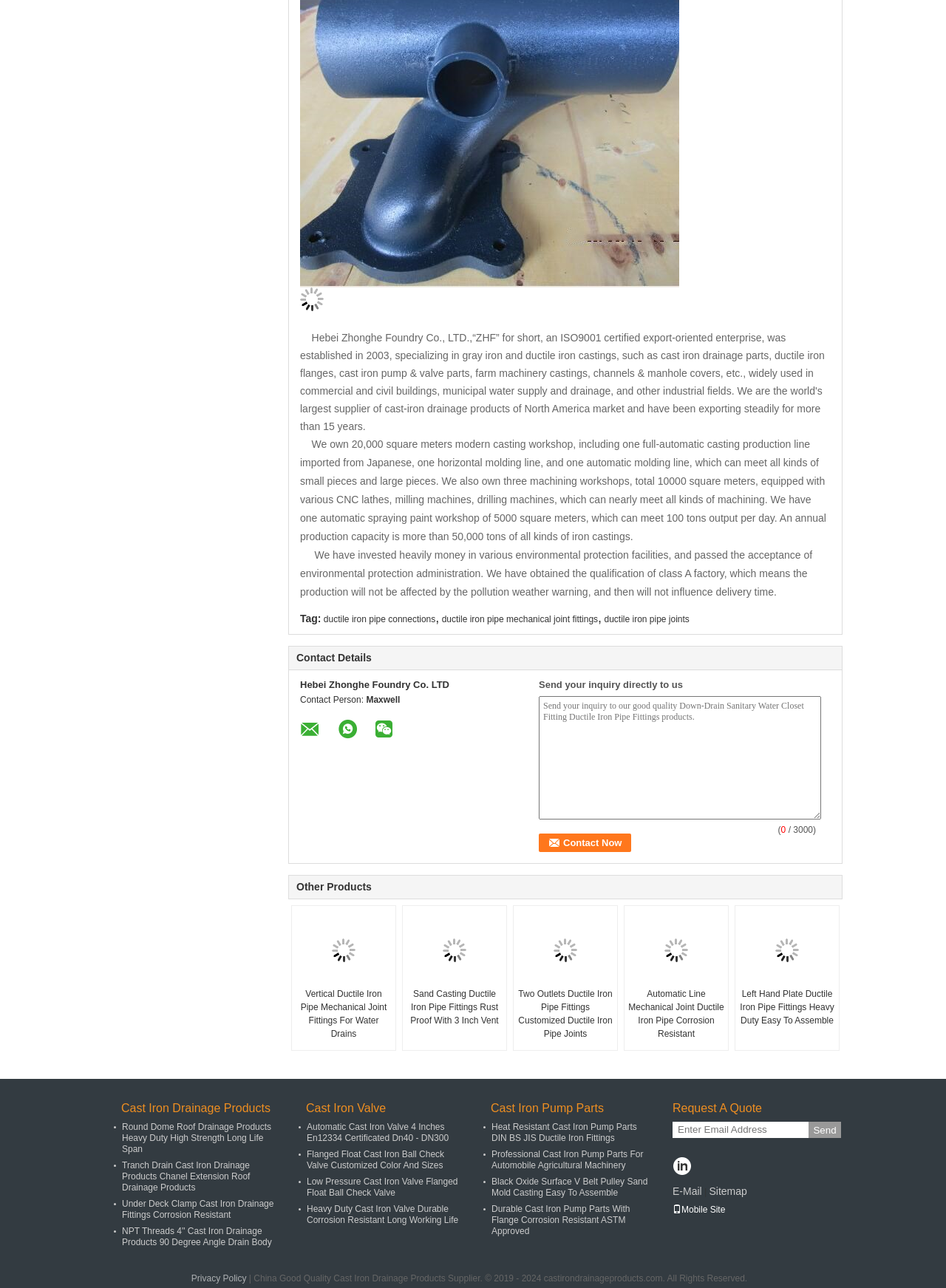Please give the bounding box coordinates of the area that should be clicked to fulfill the following instruction: "Click on the 'Uncategorized' link". The coordinates should be in the format of four float numbers from 0 to 1, i.e., [left, top, right, bottom].

None